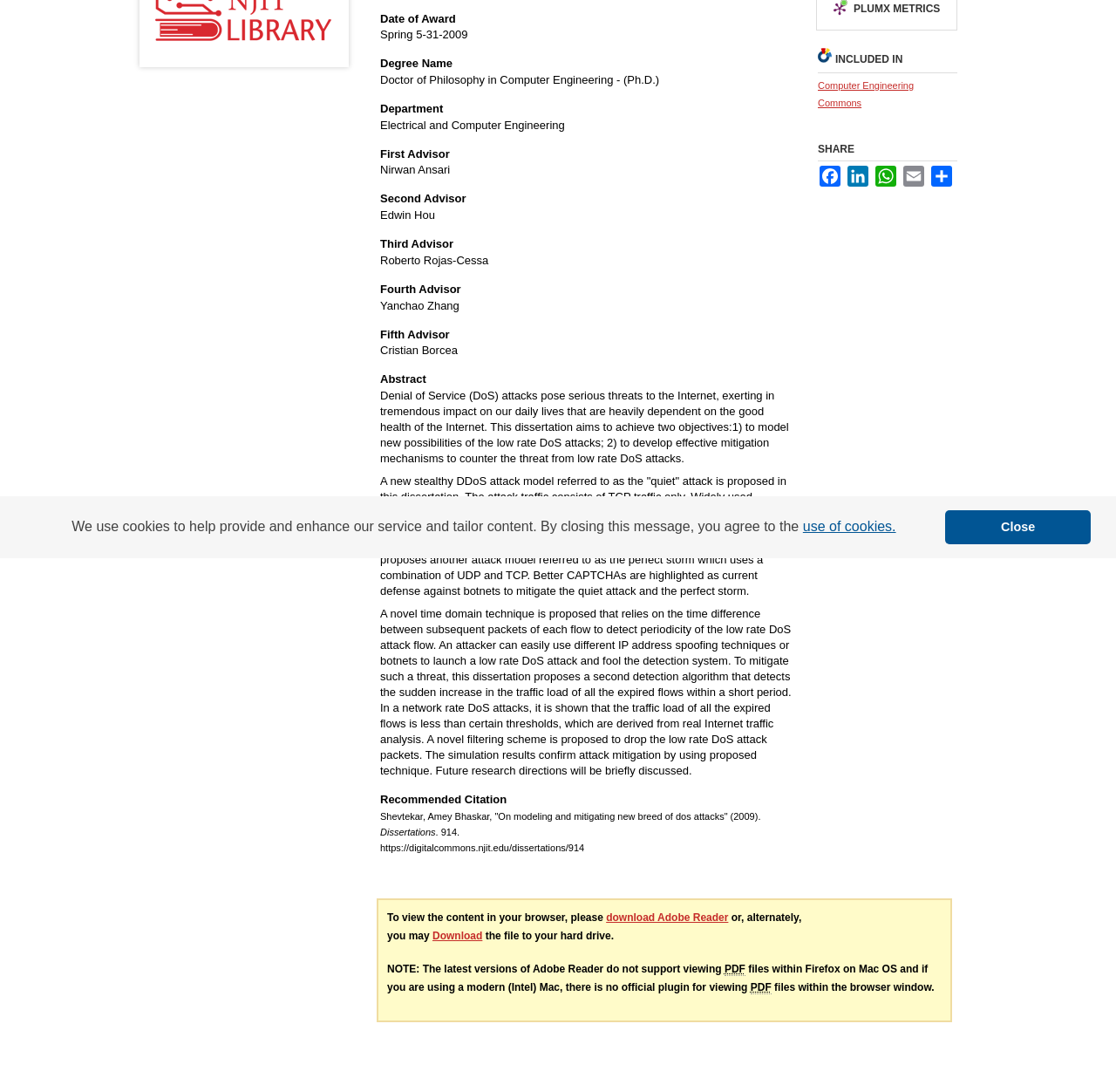Using the given element description, provide the bounding box coordinates (top-left x, top-left y, bottom-right x, bottom-right y) for the corresponding UI element in the screenshot: Email

[0.808, 0.152, 0.83, 0.171]